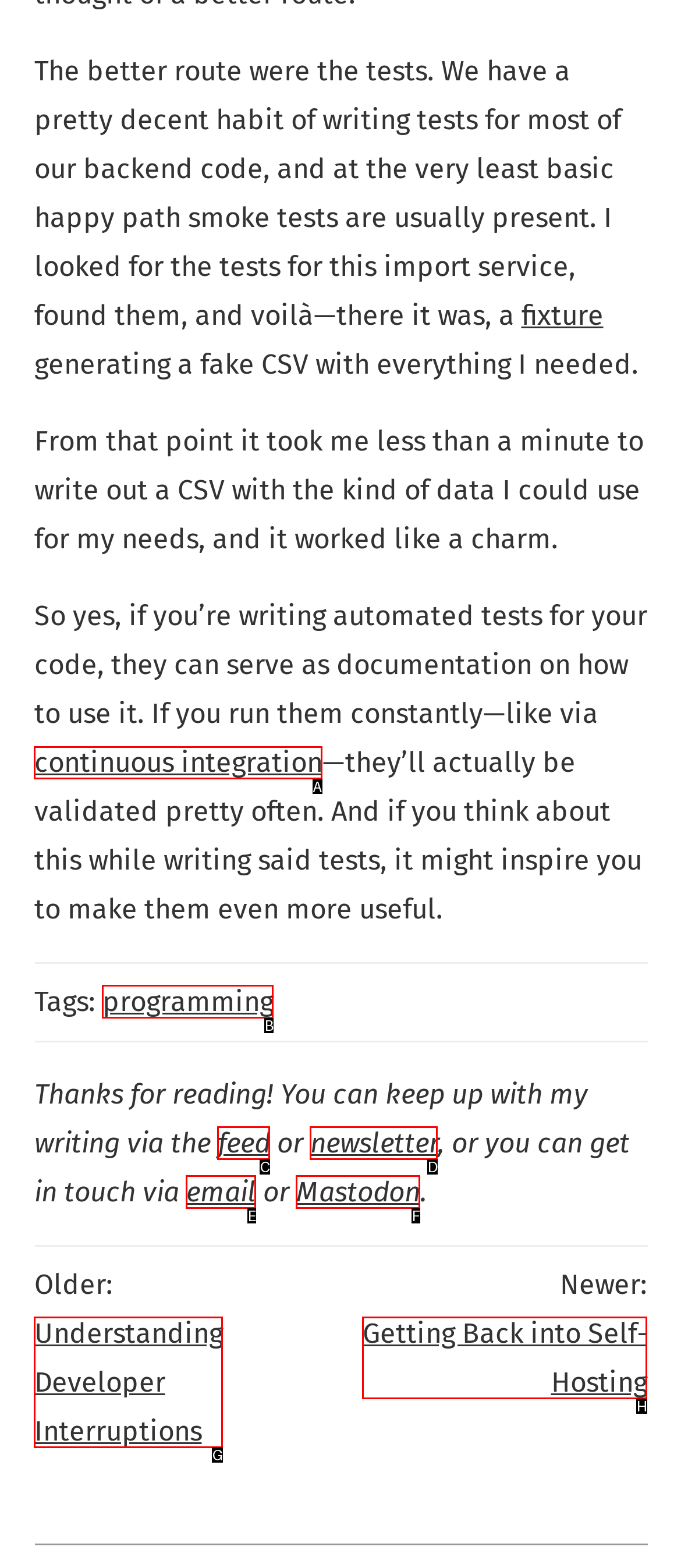To complete the task: follow the link to continuous integration, which option should I click? Answer with the appropriate letter from the provided choices.

A